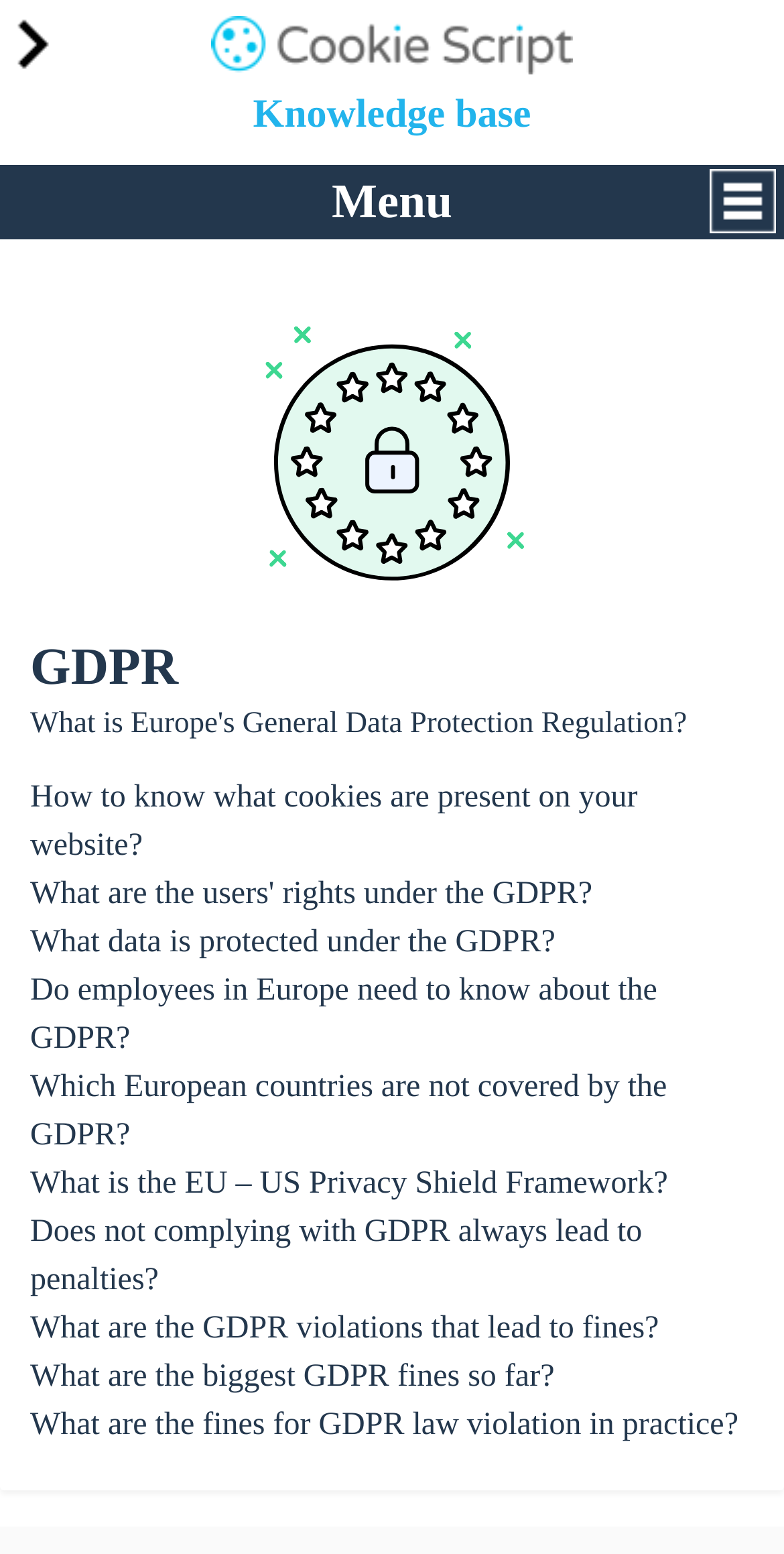Provide a short answer to the following question with just one word or phrase: How many links are present on the webpage?

15